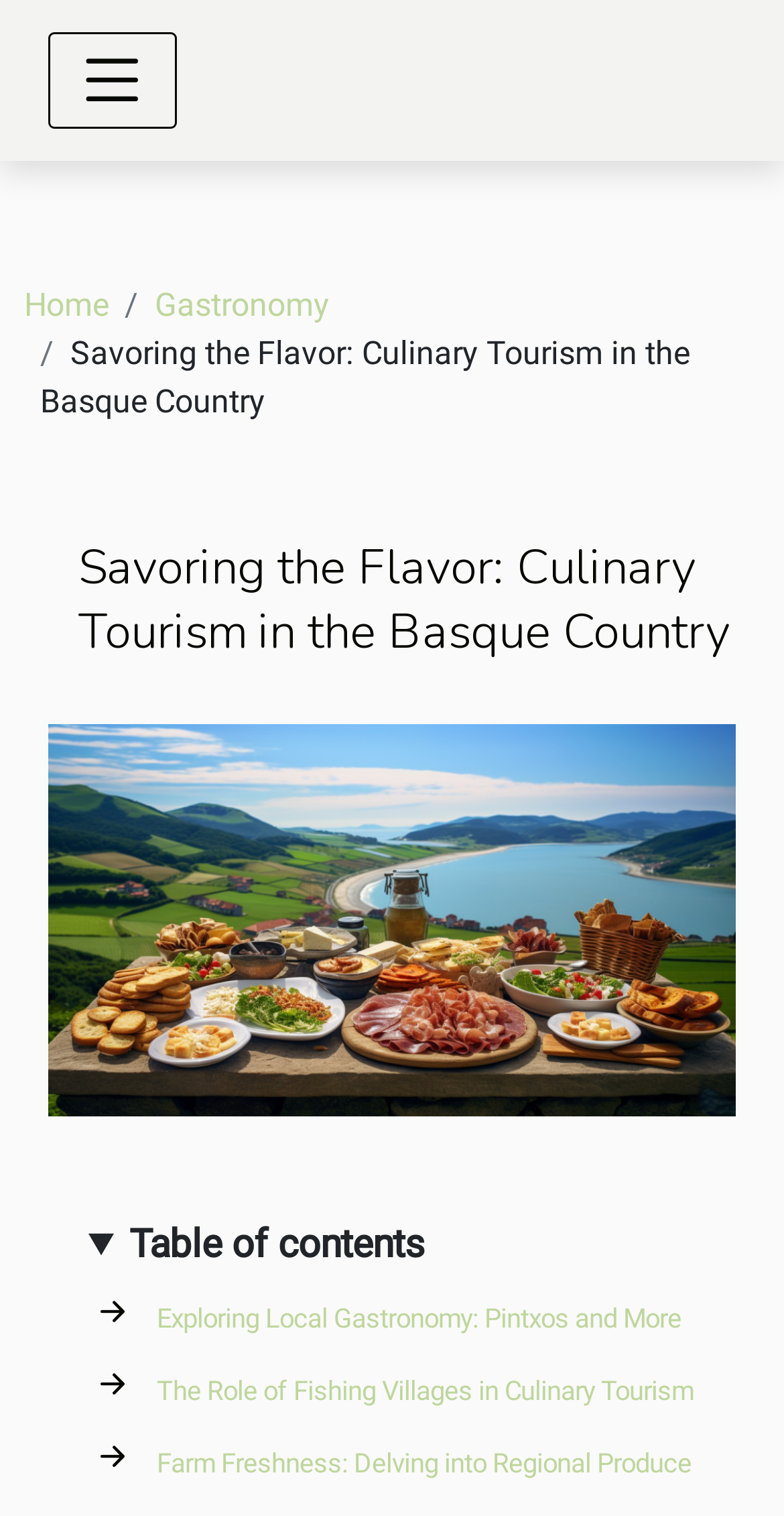Please provide a short answer using a single word or phrase for the question:
What is the text on the navigation button?

Toggle navigation